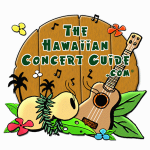Offer an in-depth caption that covers the entire scene depicted in the image.

The image features the logo of "The Hawaiian Concert Guide," a colorful and vibrant design that encapsulates the spirit of Hawaiian music and culture. The logo prominently displays a stylized ukulele, symbolizing the musical heritage of Hawaii, alongside tropical elements such as palm trees, musical notes, and vibrant flowers. The backdrop takes the form of a wooden circle, evoking a traditional Hawaiian aesthetic. This logo reflects the guide's dedication to promoting Hawaiian music events and offers a warm invitation to music lovers looking to explore the rich sounds of Hawaii.